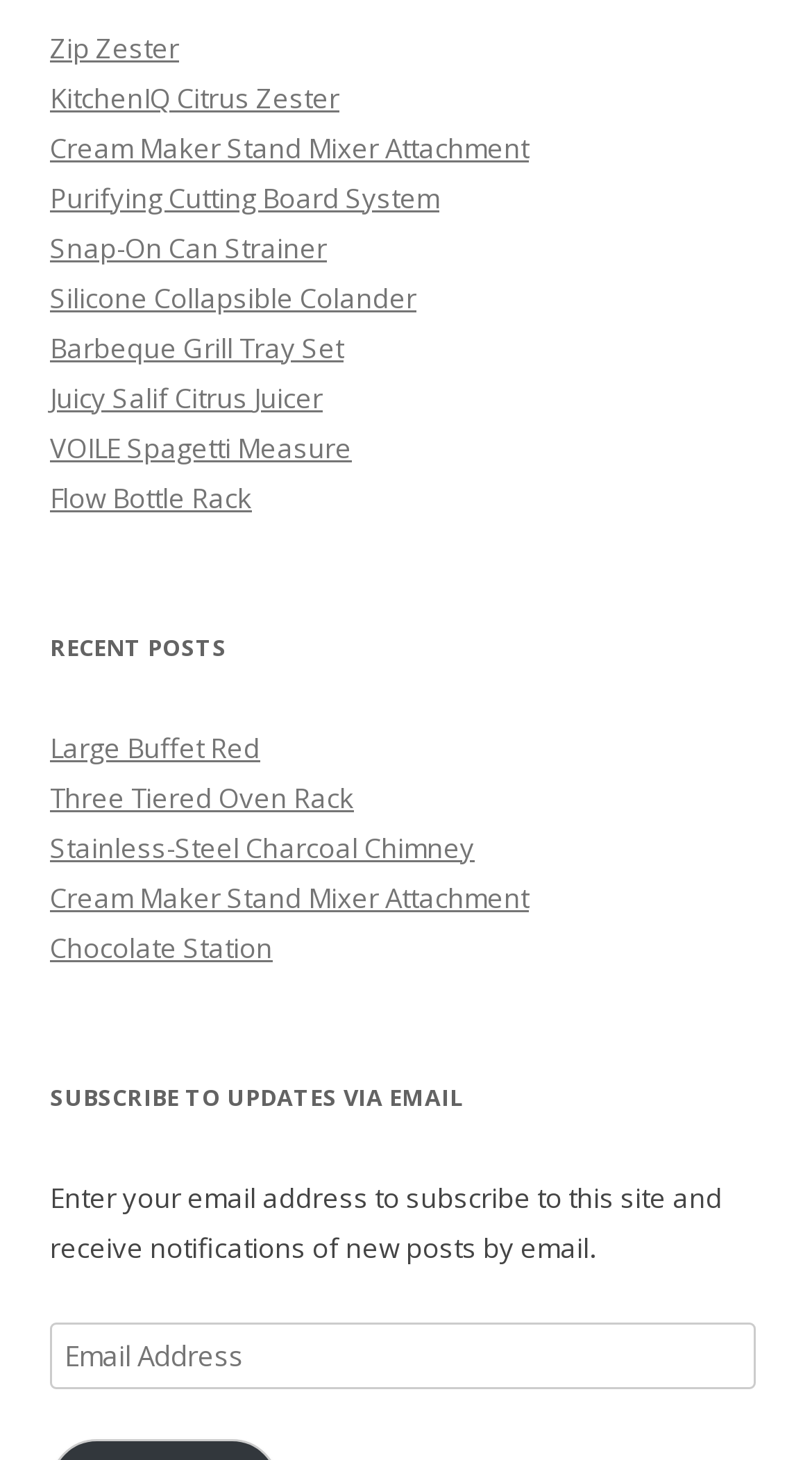How many links are there on the webpage?
Look at the screenshot and respond with one word or a short phrase.

14